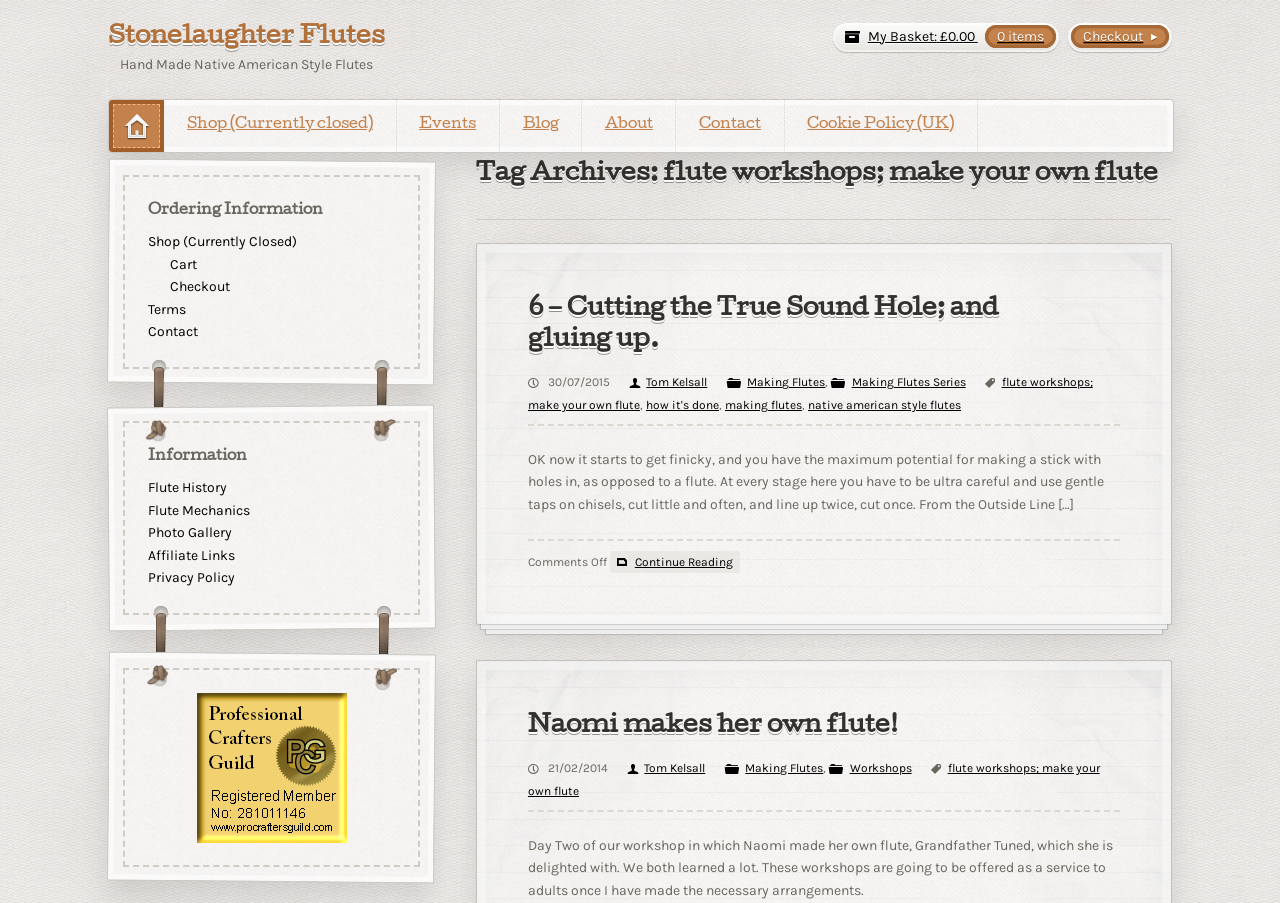Extract the bounding box of the UI element described as: "Events".

[0.31, 0.111, 0.39, 0.167]